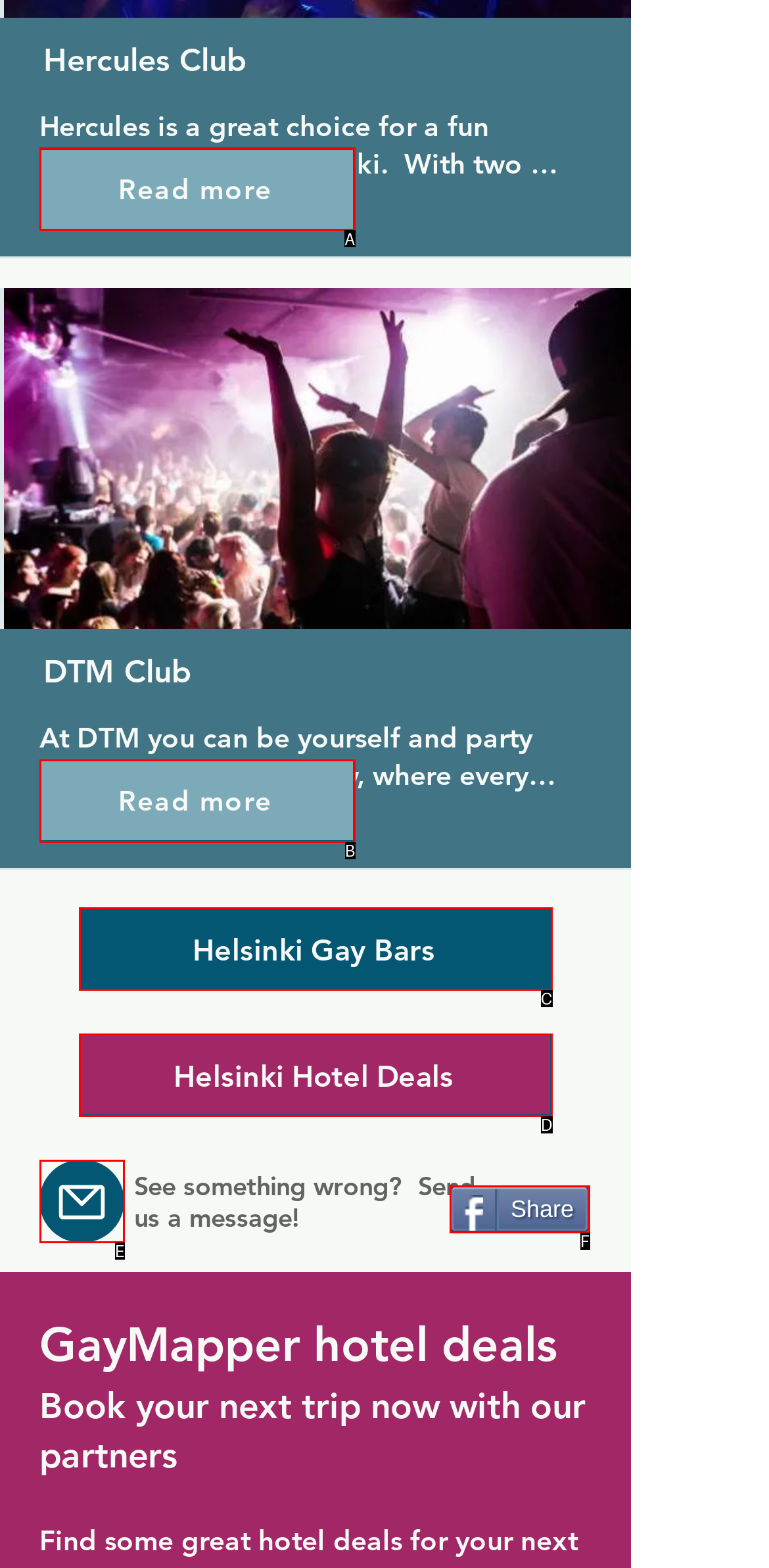Please identify the UI element that matches the description: Helsinki Hotel Deals
Respond with the letter of the correct option.

D